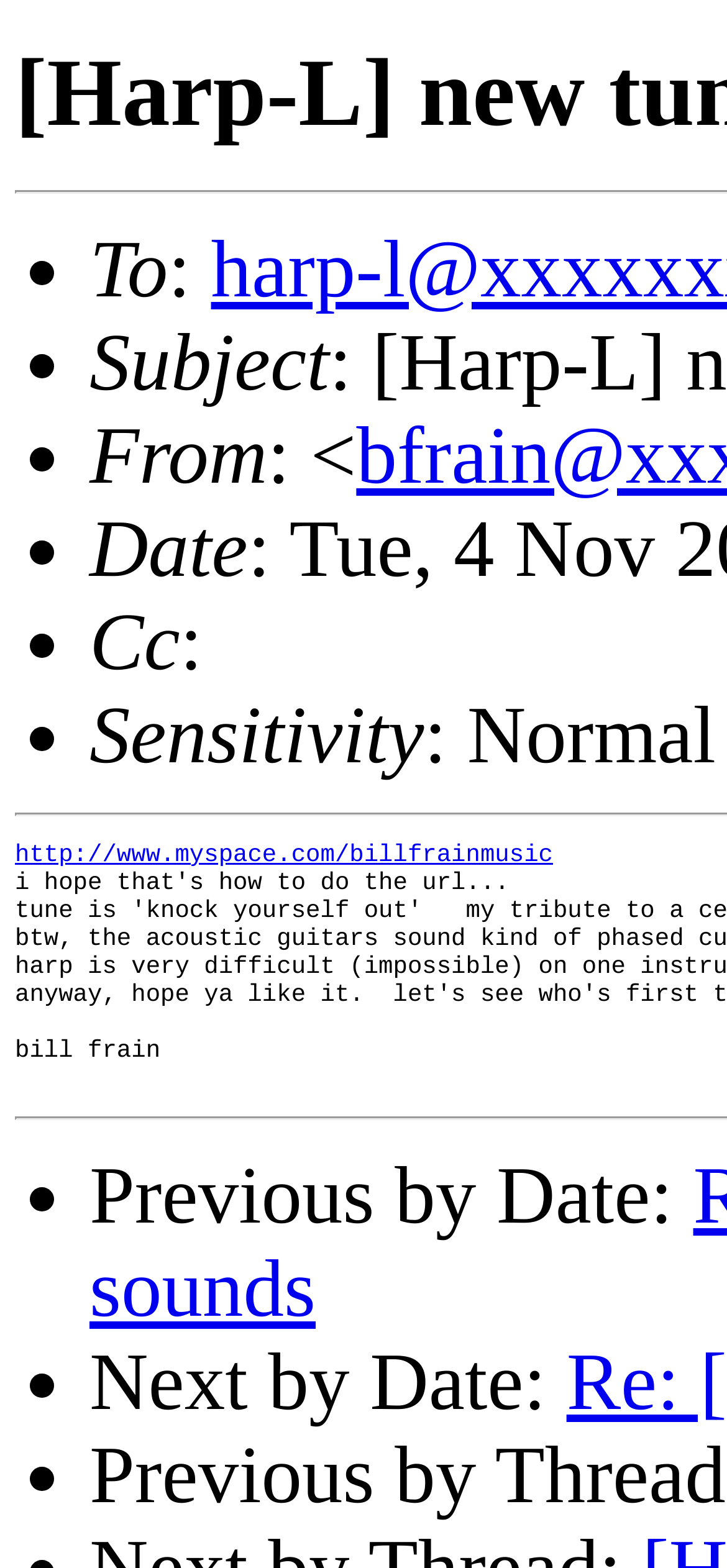Using the provided element description: "http://www.myspace.com/billfrainmusic", determine the bounding box coordinates of the corresponding UI element in the screenshot.

[0.021, 0.536, 0.763, 0.554]